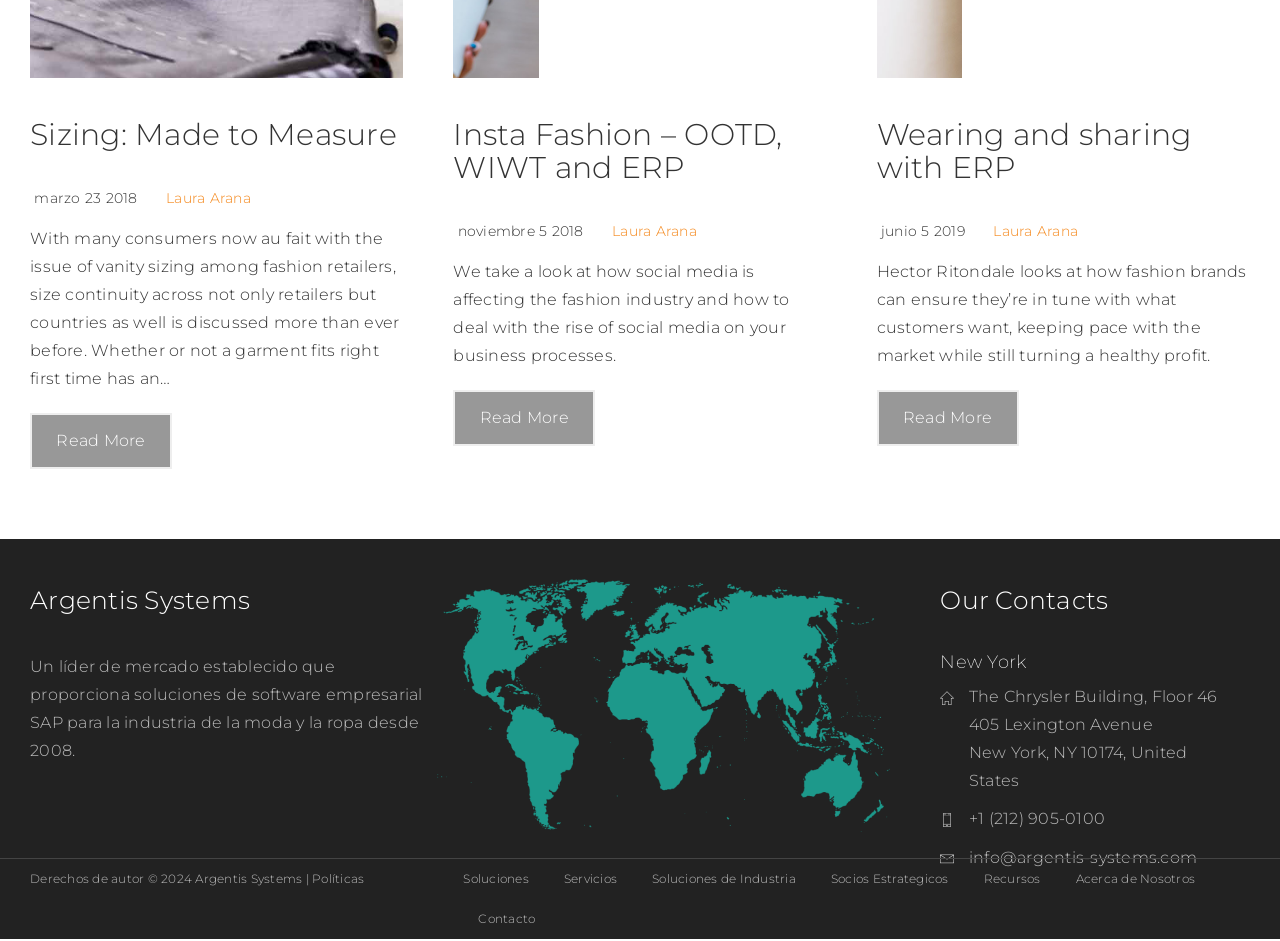Examine the screenshot and answer the question in as much detail as possible: What is the email address of the company?

The webpage has a section that lists the company's contacts, and it mentions the email address as 'info@argentis-systems.com'. This is a clear indication of how to contact the company via email.